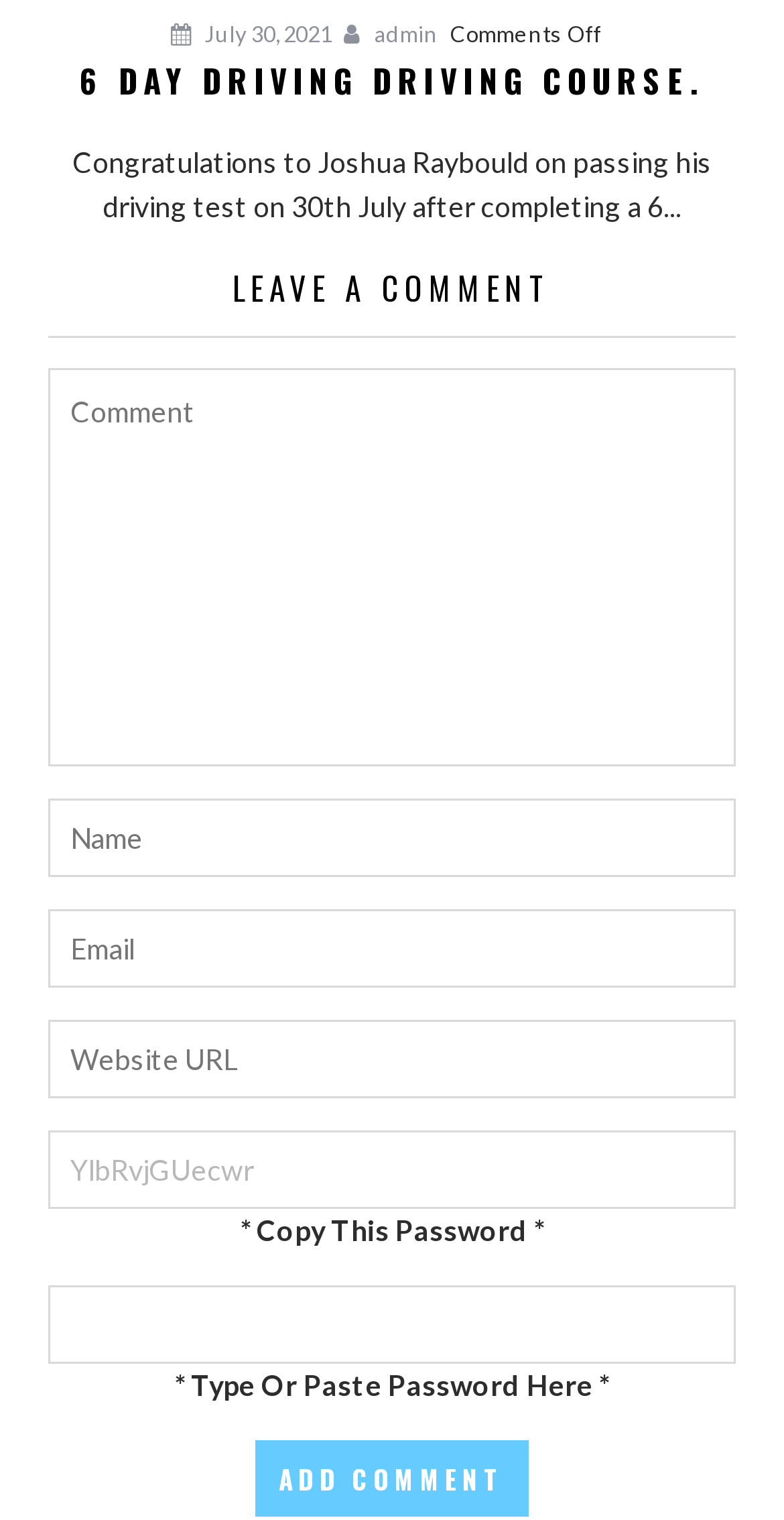How many textboxes are available for leaving a comment?
Using the image, provide a concise answer in one word or a short phrase.

5